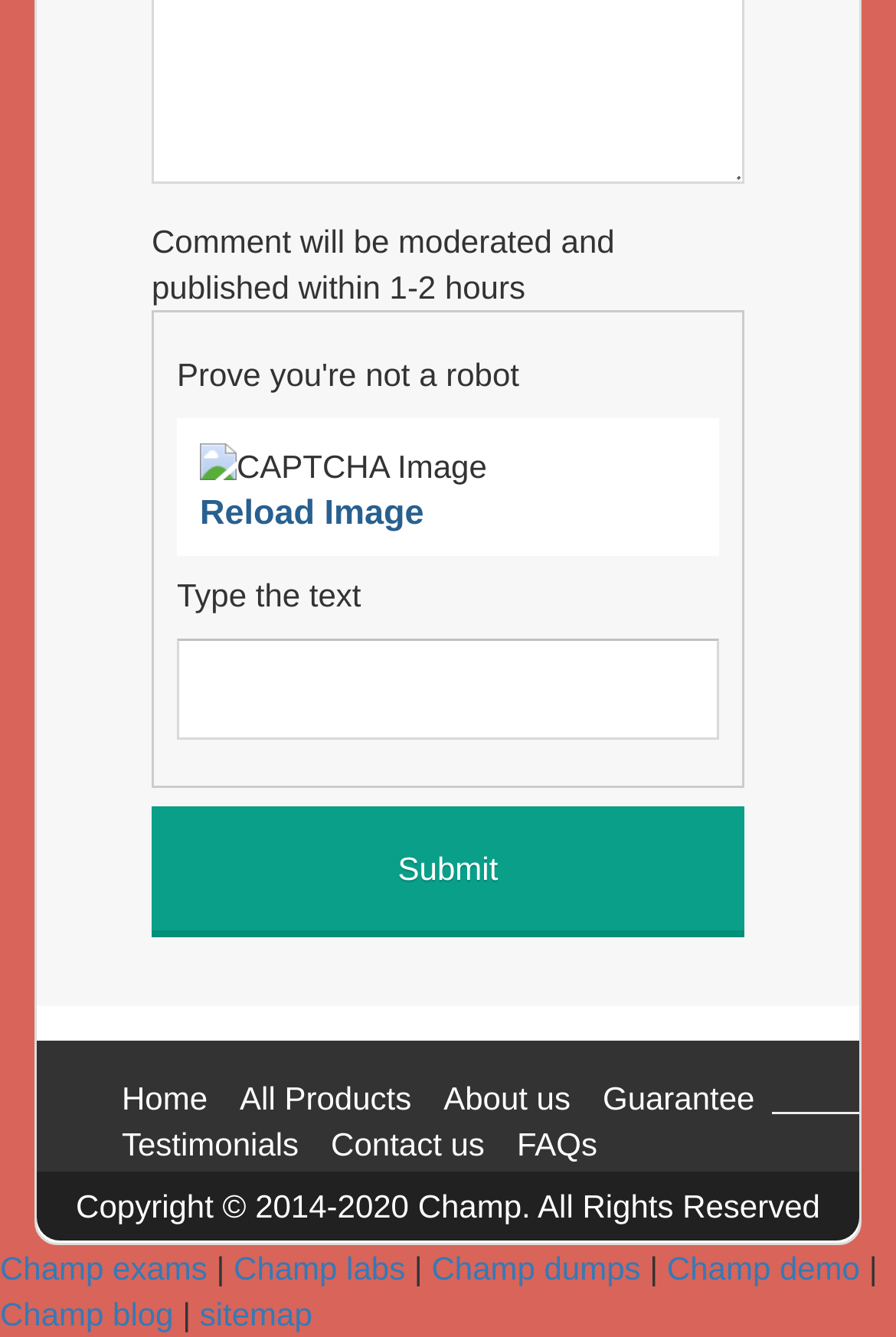Identify the bounding box of the UI component described as: "FAQs".

[0.577, 0.841, 0.667, 0.869]